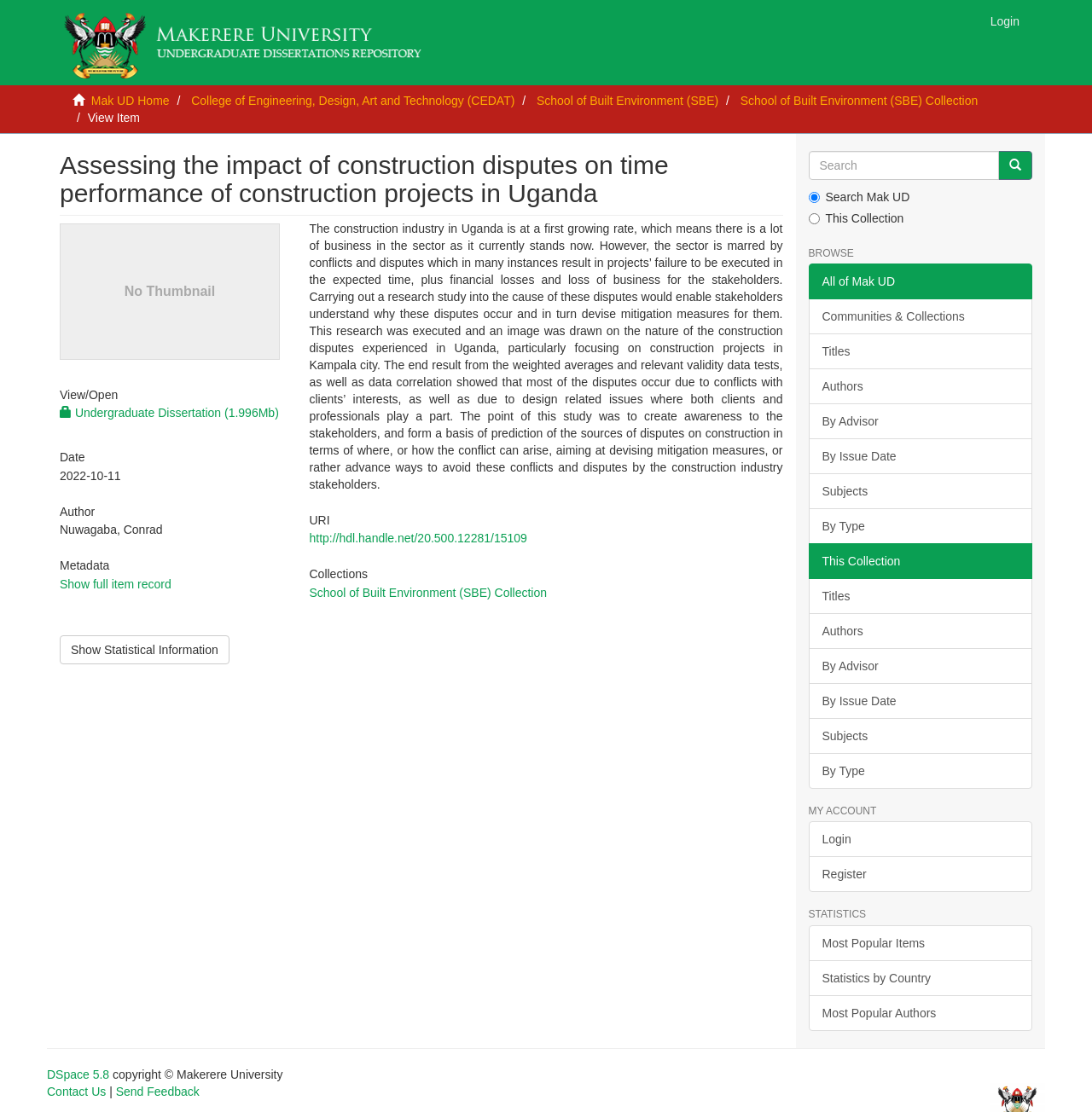Locate the bounding box coordinates of the clickable region to complete the following instruction: "View the item."

[0.08, 0.1, 0.128, 0.112]